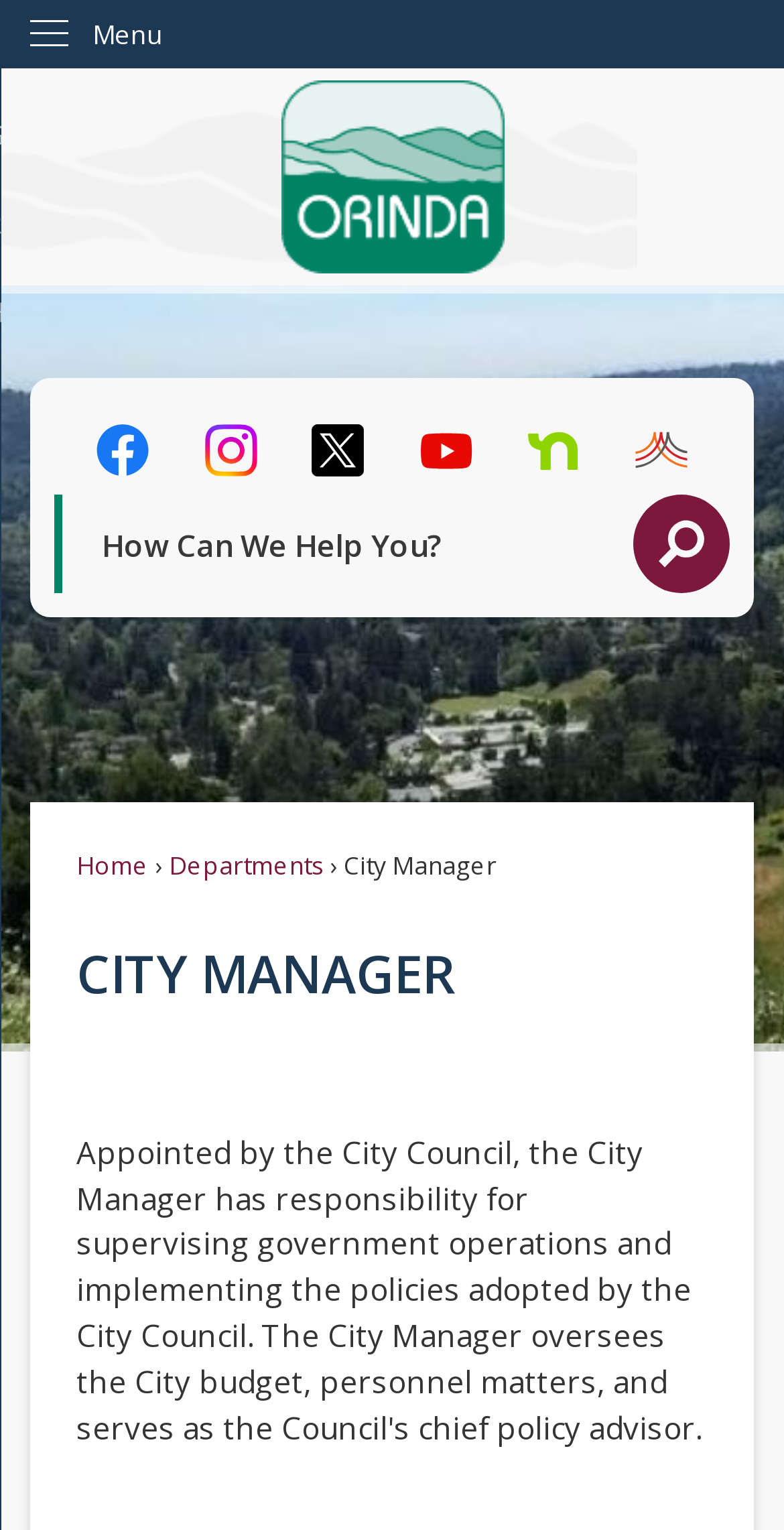Please find the bounding box coordinates of the element that must be clicked to perform the given instruction: "Visit Facebook page". The coordinates should be four float numbers from 0 to 1, i.e., [left, top, right, bottom].

[0.123, 0.274, 0.19, 0.312]